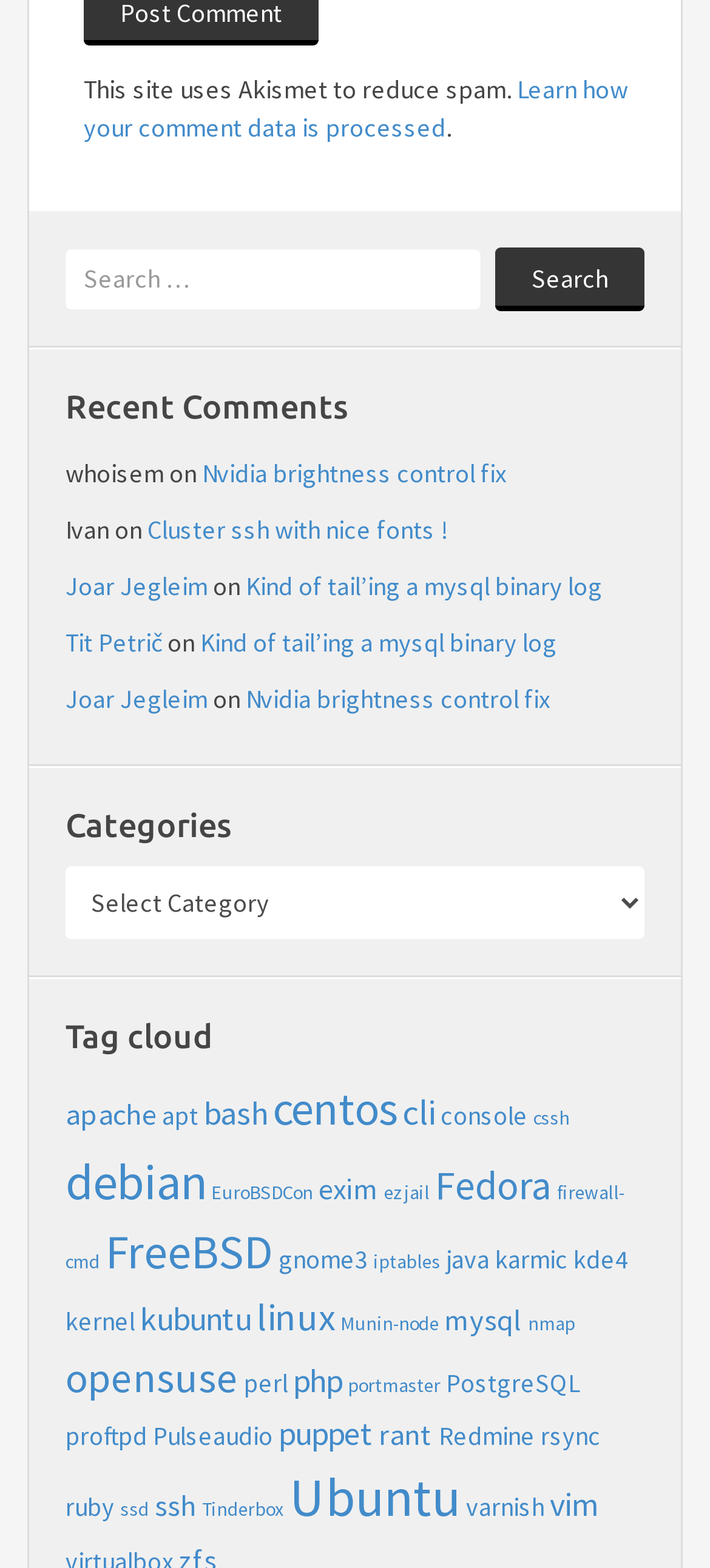Locate the bounding box coordinates of the clickable region necessary to complete the following instruction: "View recent comments". Provide the coordinates in the format of four float numbers between 0 and 1, i.e., [left, top, right, bottom].

[0.092, 0.246, 0.908, 0.273]